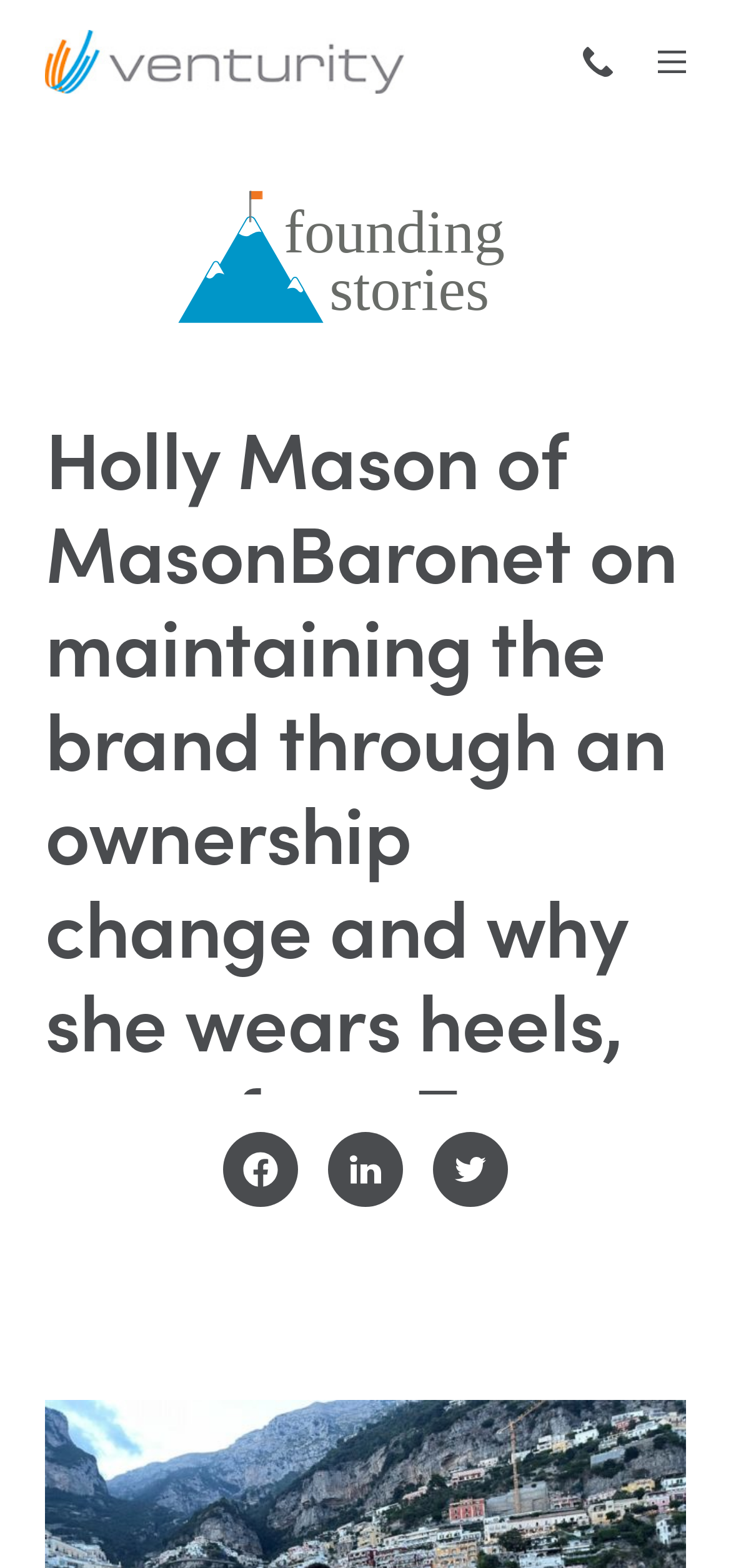What is the logo of the brand?
Please respond to the question with a detailed and thorough explanation.

The logo of the brand is located at the top left corner of the webpage, and it is an image element with a bounding box of [0.062, 0.019, 0.553, 0.06].